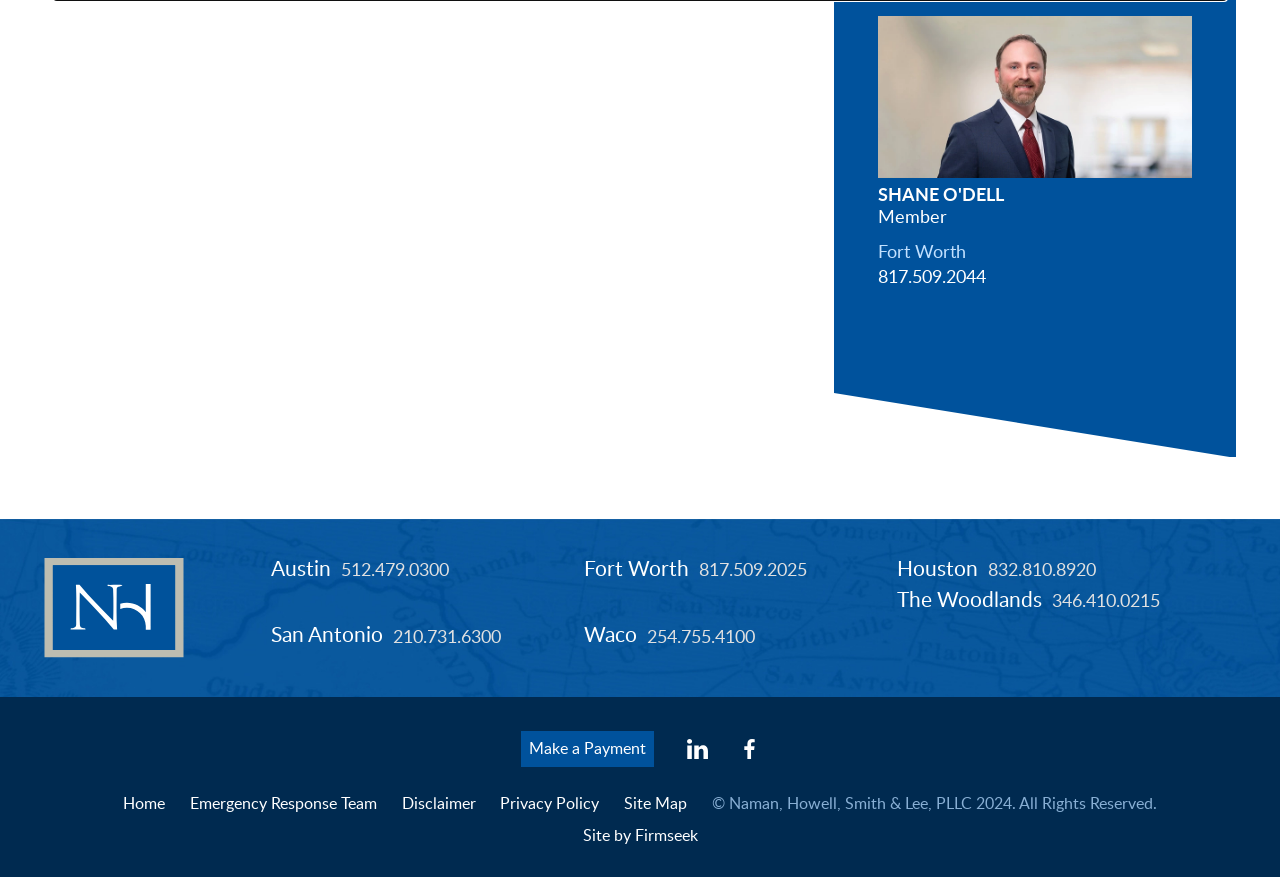Could you specify the bounding box coordinates for the clickable section to complete the following instruction: "Make a payment"?

[0.407, 0.834, 0.511, 0.875]